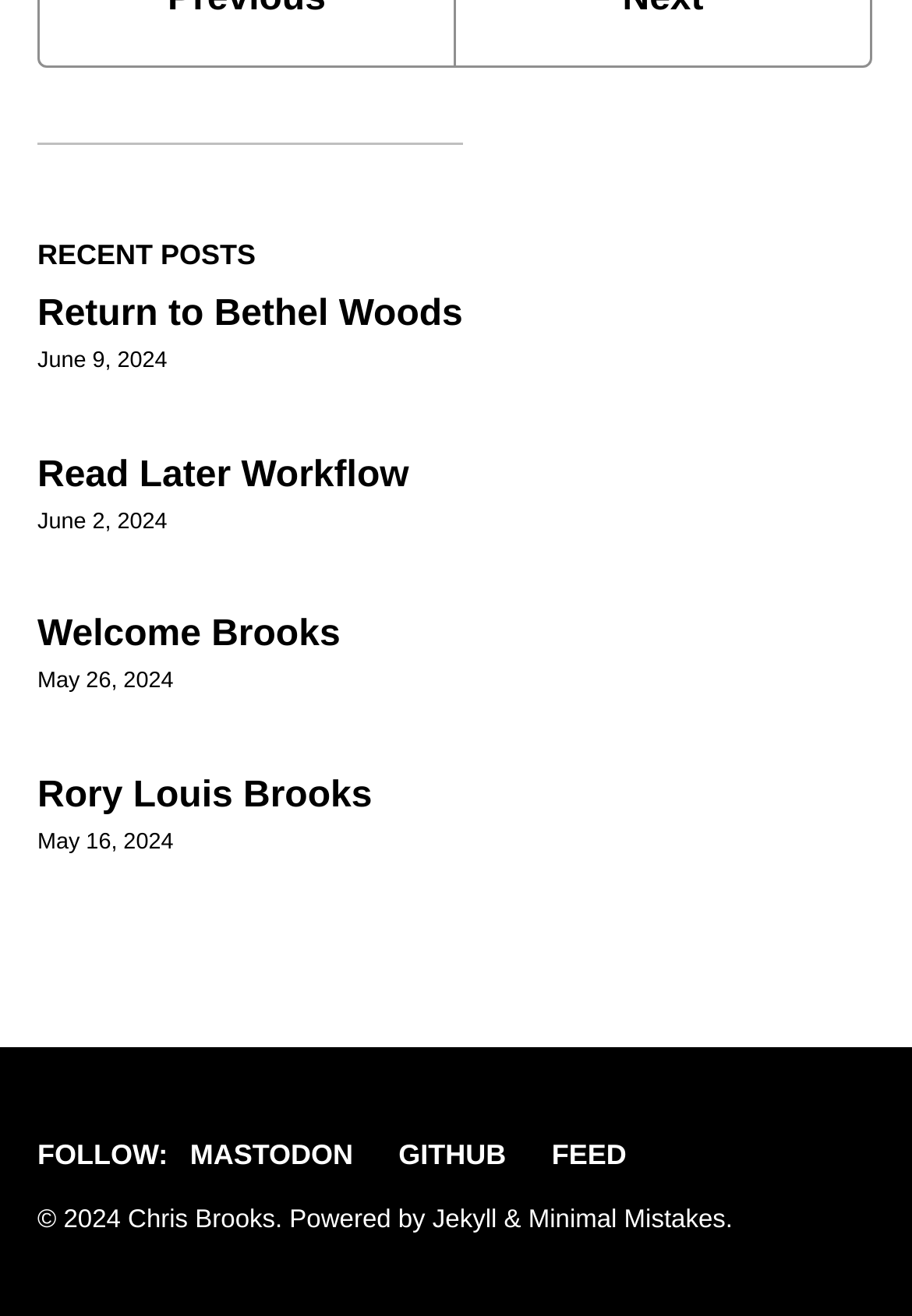Identify the bounding box of the HTML element described here: "Read Later Workflow". Provide the coordinates as four float numbers between 0 and 1: [left, top, right, bottom].

[0.041, 0.346, 0.448, 0.376]